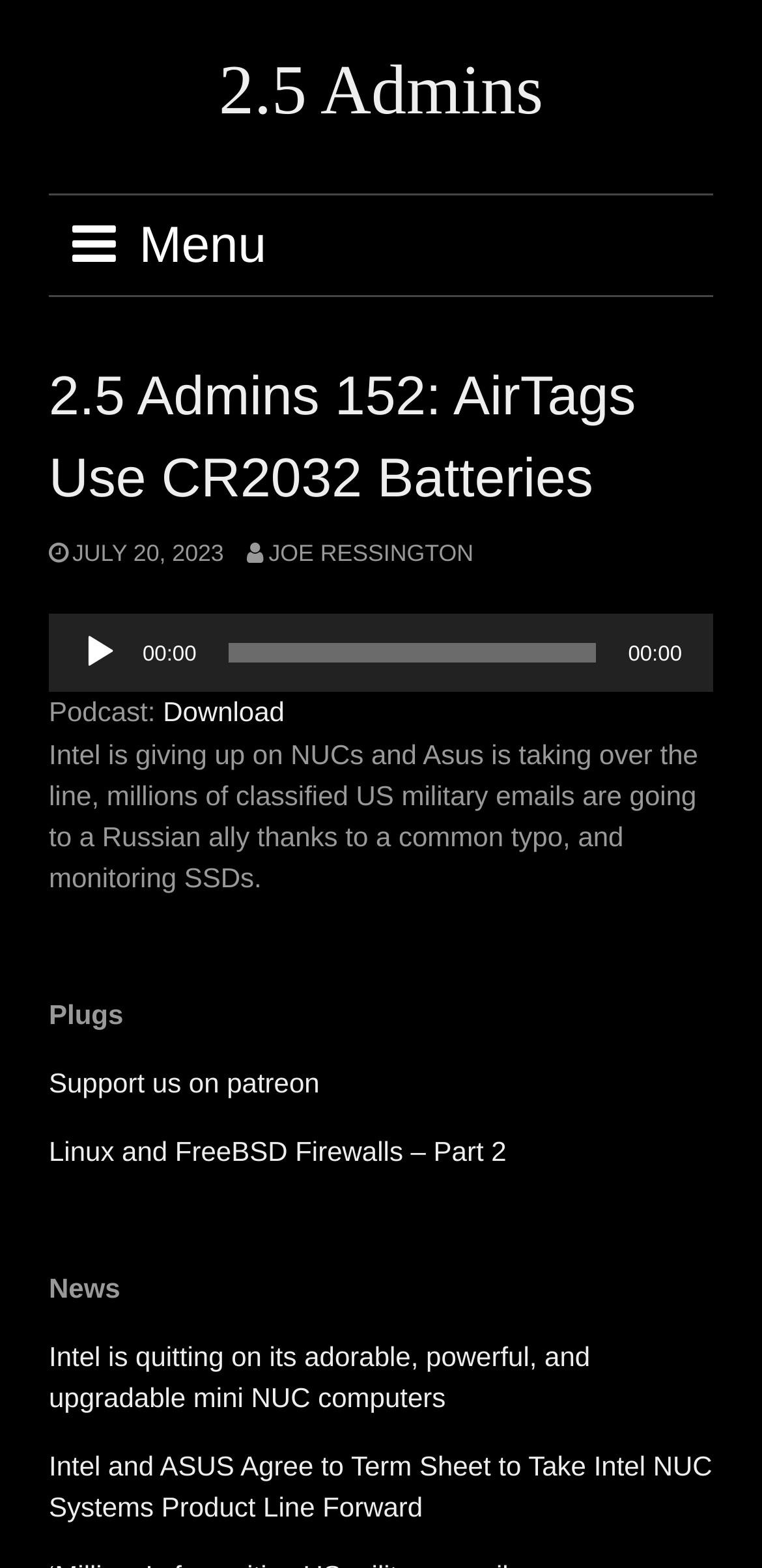Locate and extract the text of the main heading on the webpage.

2.5 Admins 152: AirTags Use CR2032 Batteries